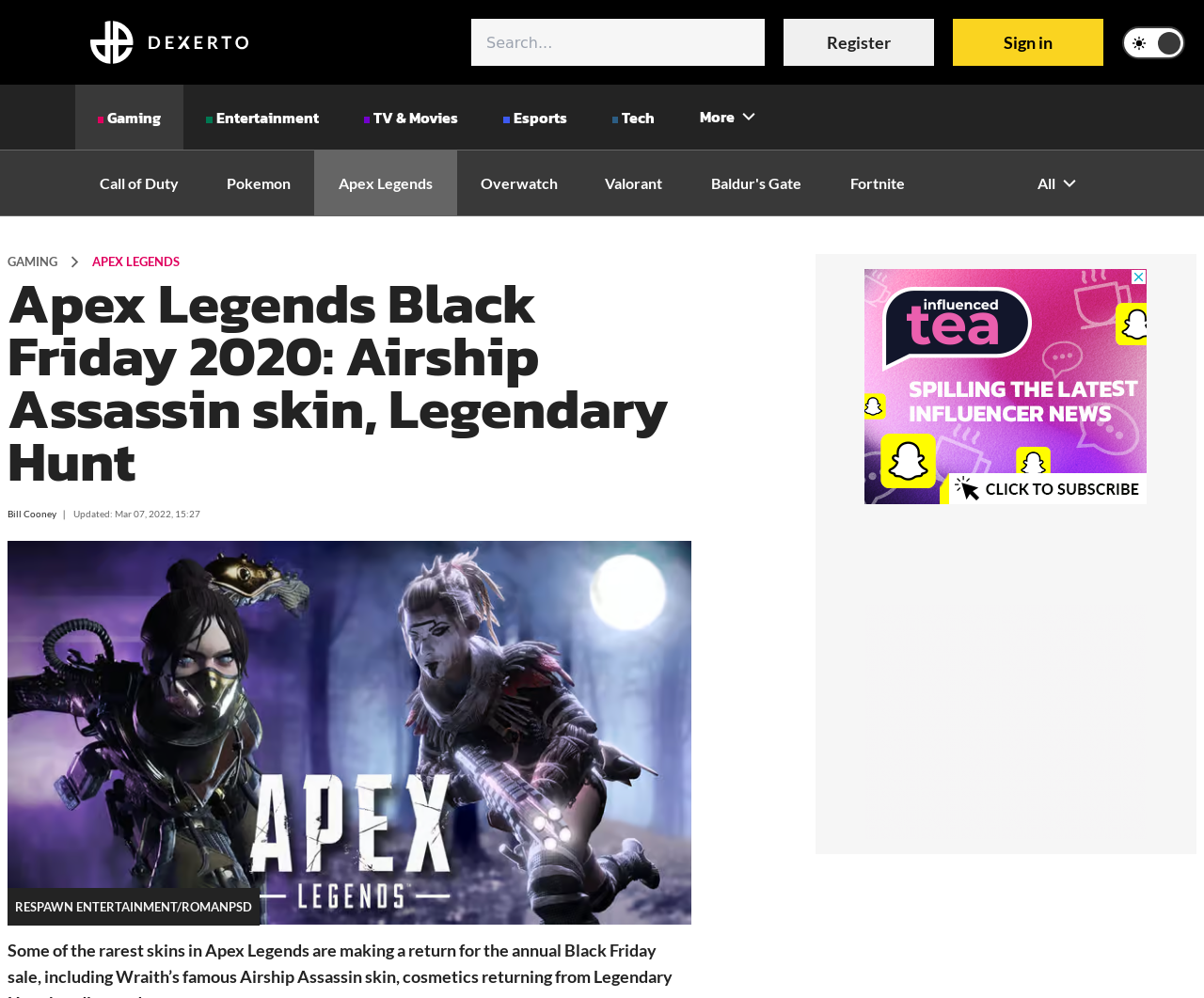Reply to the question below using a single word or brief phrase:
How many links are there in the list of games?

20